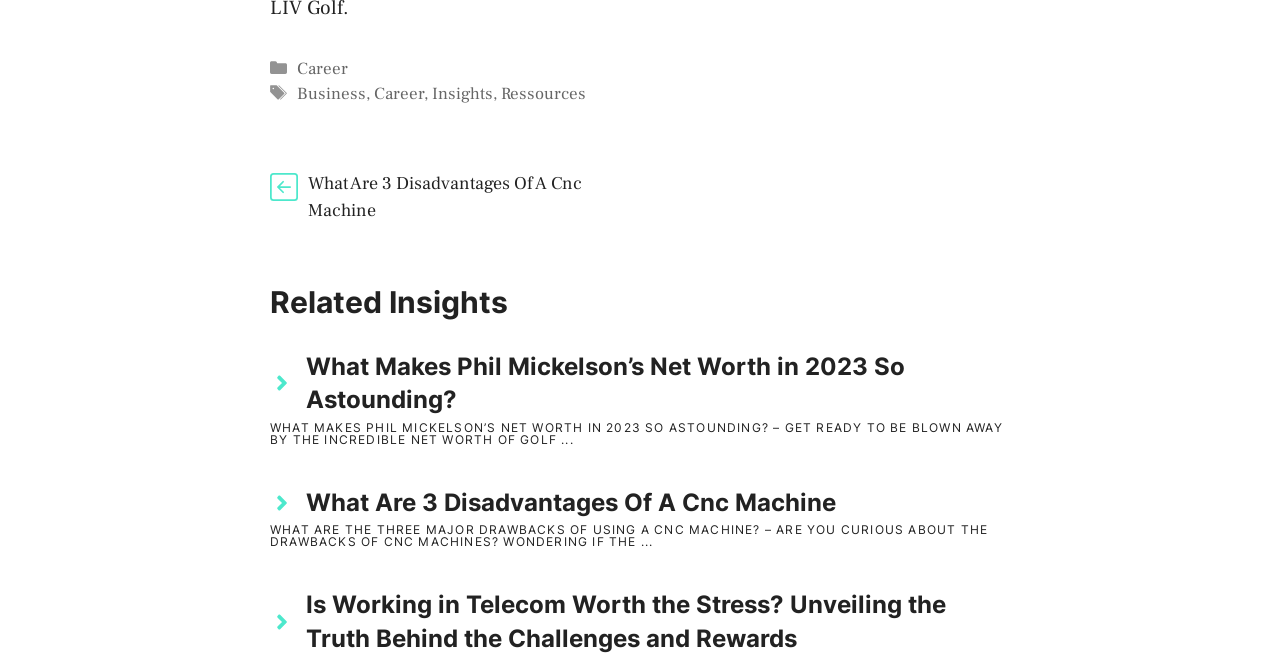Please determine the bounding box coordinates of the element's region to click in order to carry out the following instruction: "Explore the 'Related Insights' section". The coordinates should be four float numbers between 0 and 1, i.e., [left, top, right, bottom].

[0.211, 0.429, 0.789, 0.483]